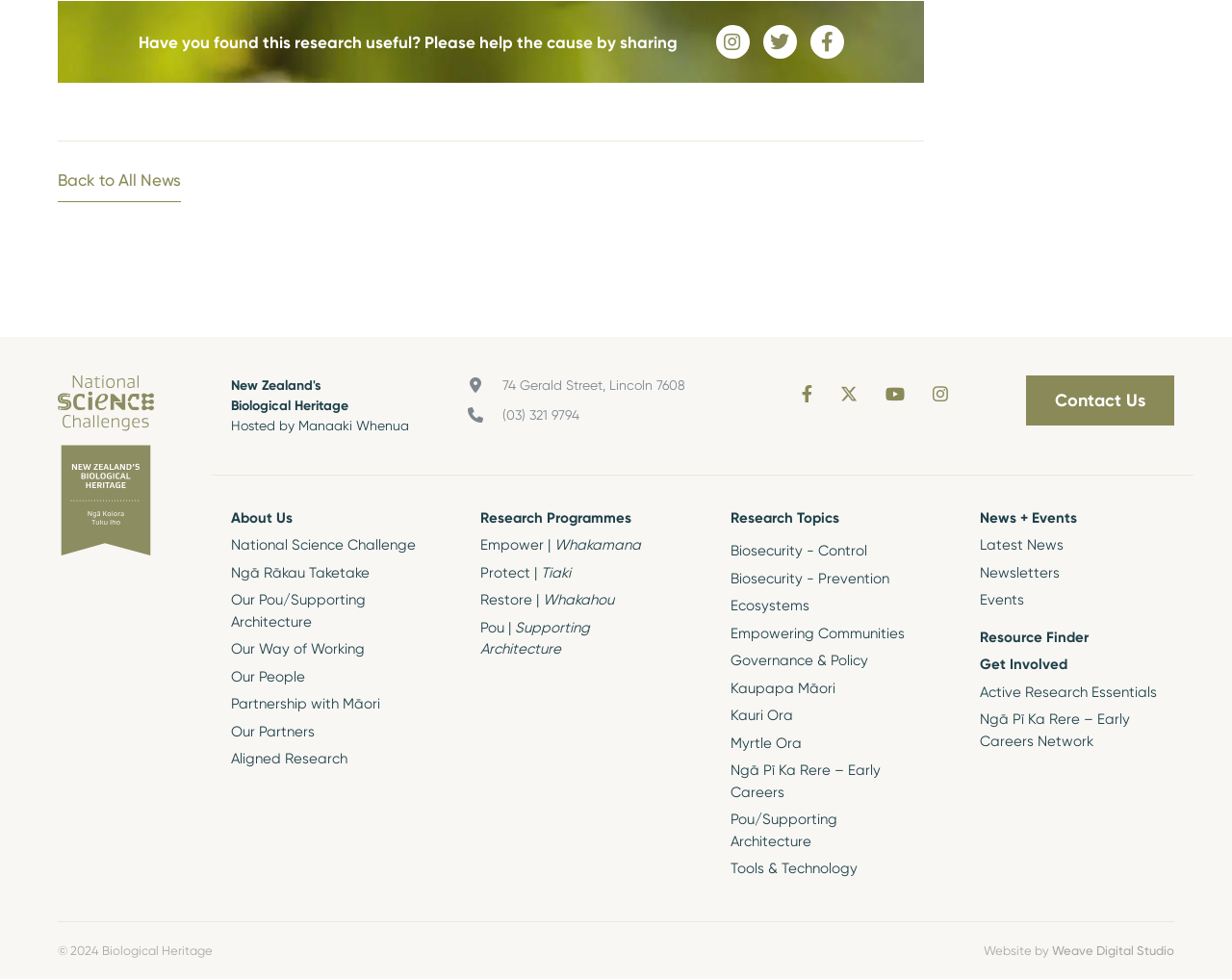Locate the bounding box coordinates of the clickable part needed for the task: "Contact us through phone number".

[0.38, 0.414, 0.556, 0.434]